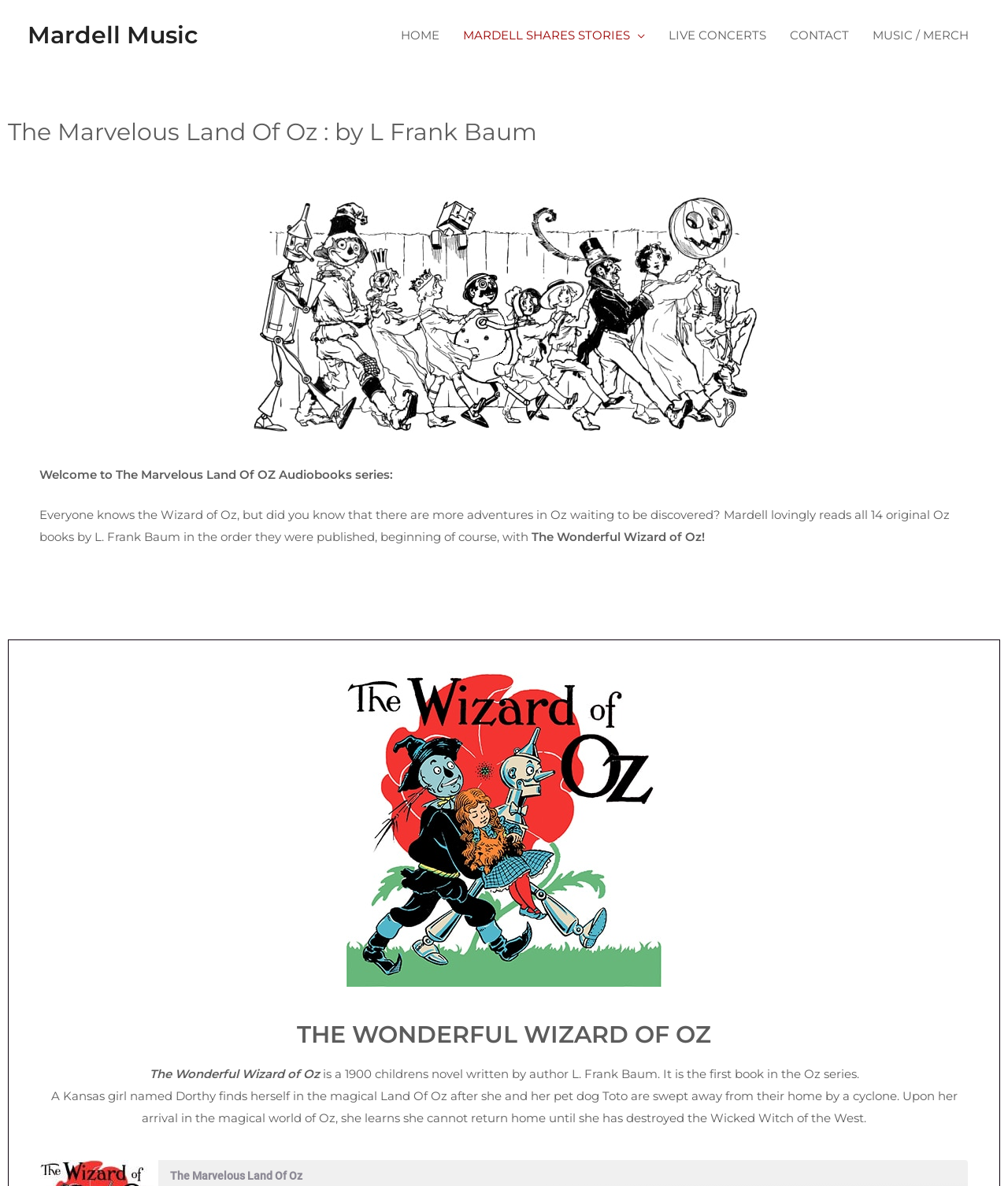What is the name of the audiobooks series?
Answer the question with as much detail as possible.

I found the answer by looking at the header of the webpage, which says 'The Marvelous Land Of Oz : by L Frank Baum - audiobooks'. This suggests that the name of the audiobooks series is 'The Marvelous Land Of Oz'.